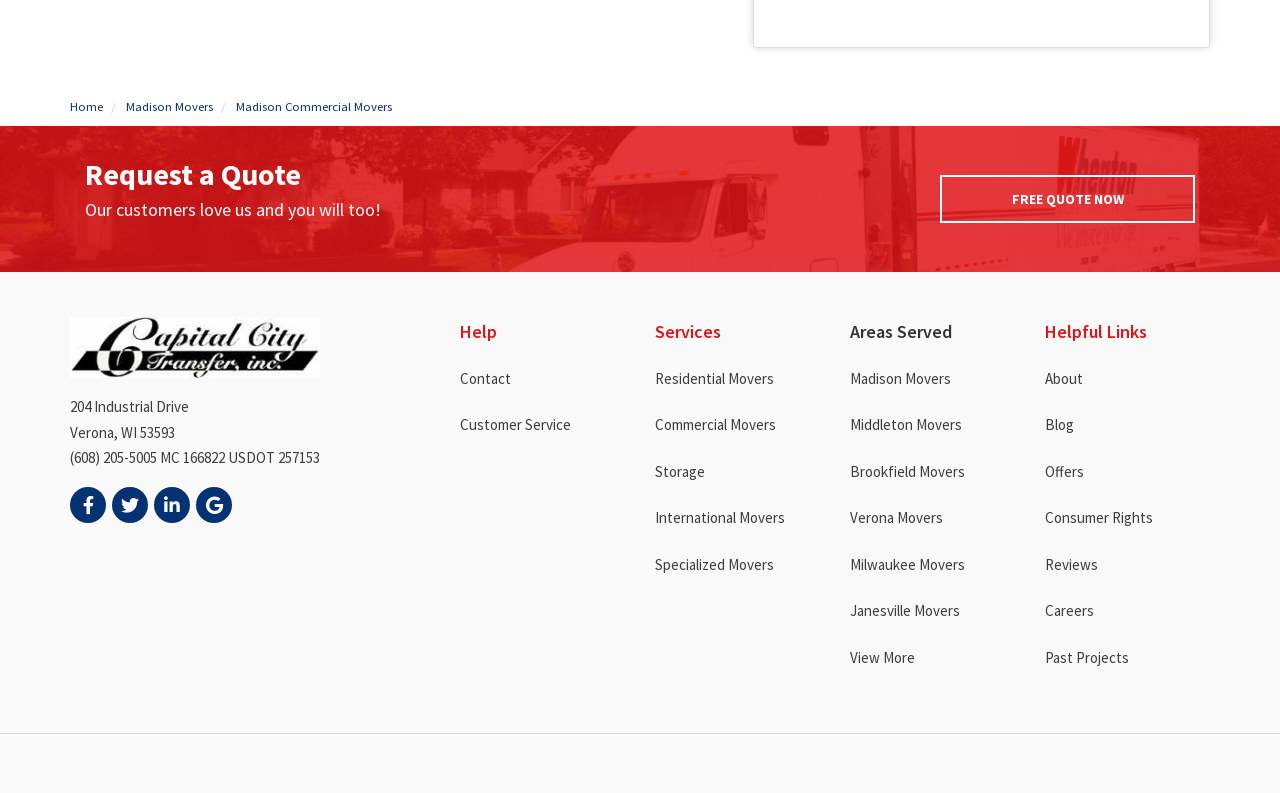Extract the bounding box coordinates of the UI element described by: "Careers". The coordinates should include four float numbers ranging from 0 to 1, e.g., [left, top, right, bottom].

[0.816, 0.744, 0.855, 0.796]